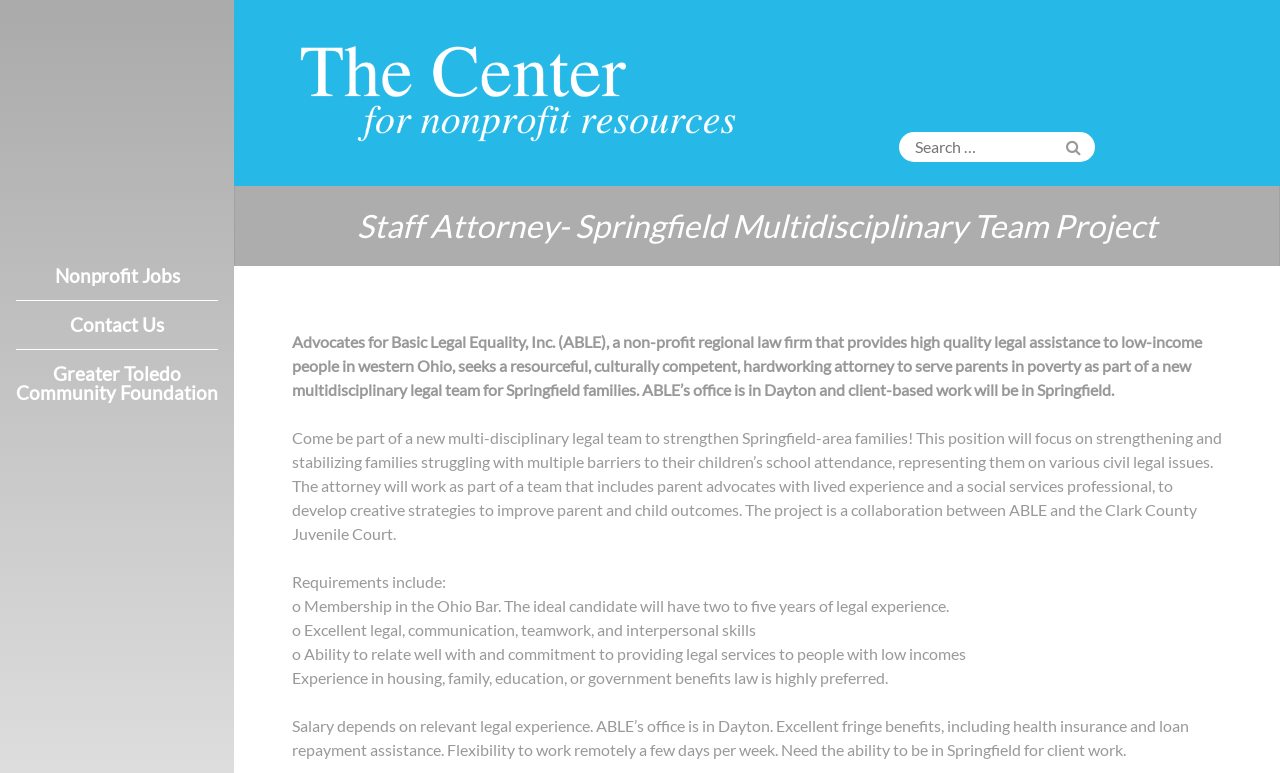Please identify the bounding box coordinates of the clickable region that I should interact with to perform the following instruction: "Click on Nonprofit Jobs". The coordinates should be expressed as four float numbers between 0 and 1, i.e., [left, top, right, bottom].

[0.043, 0.342, 0.14, 0.371]